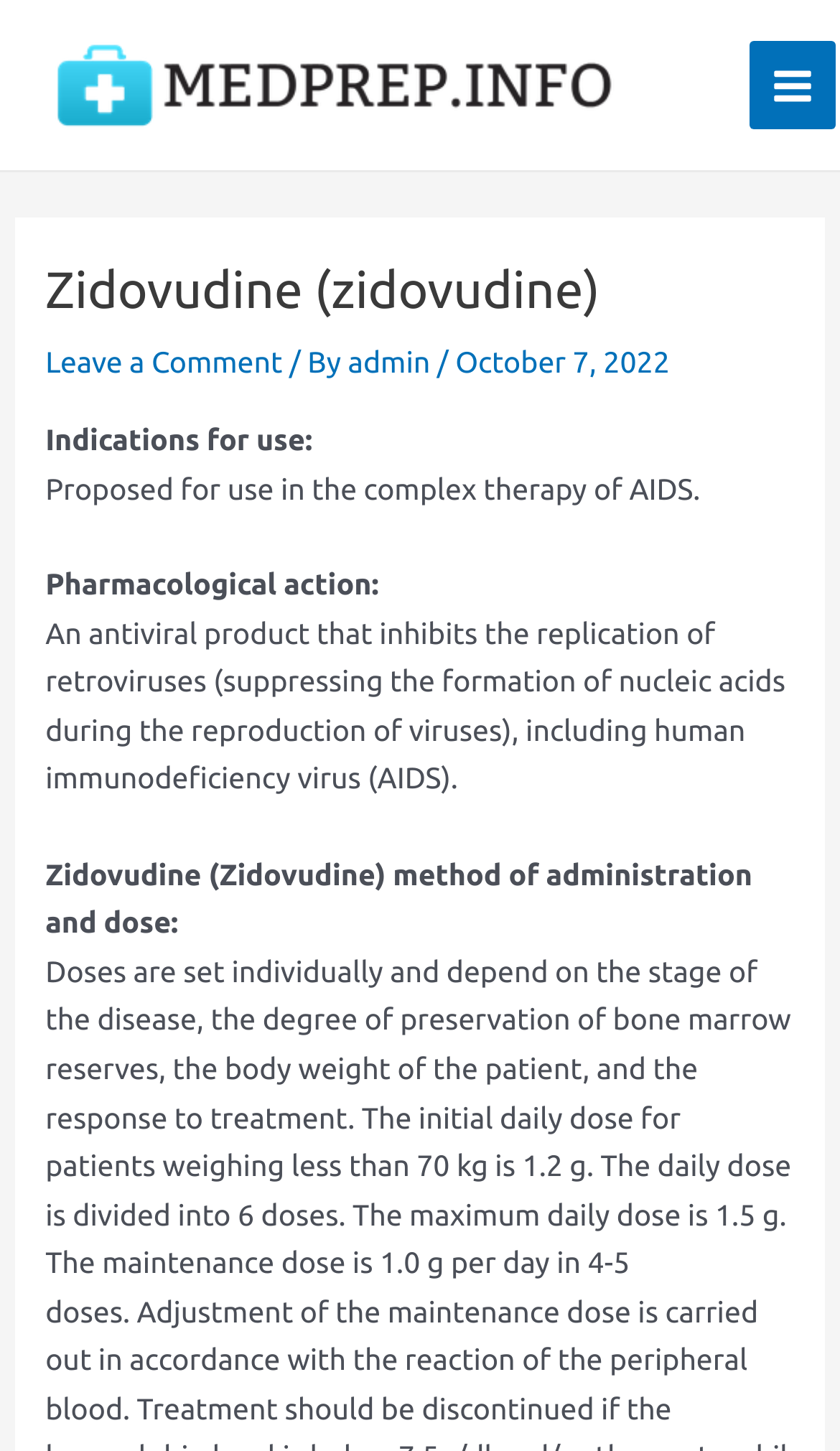Answer the question using only a single word or phrase: 
What is the purpose of Zidovudine?

AIDS therapy